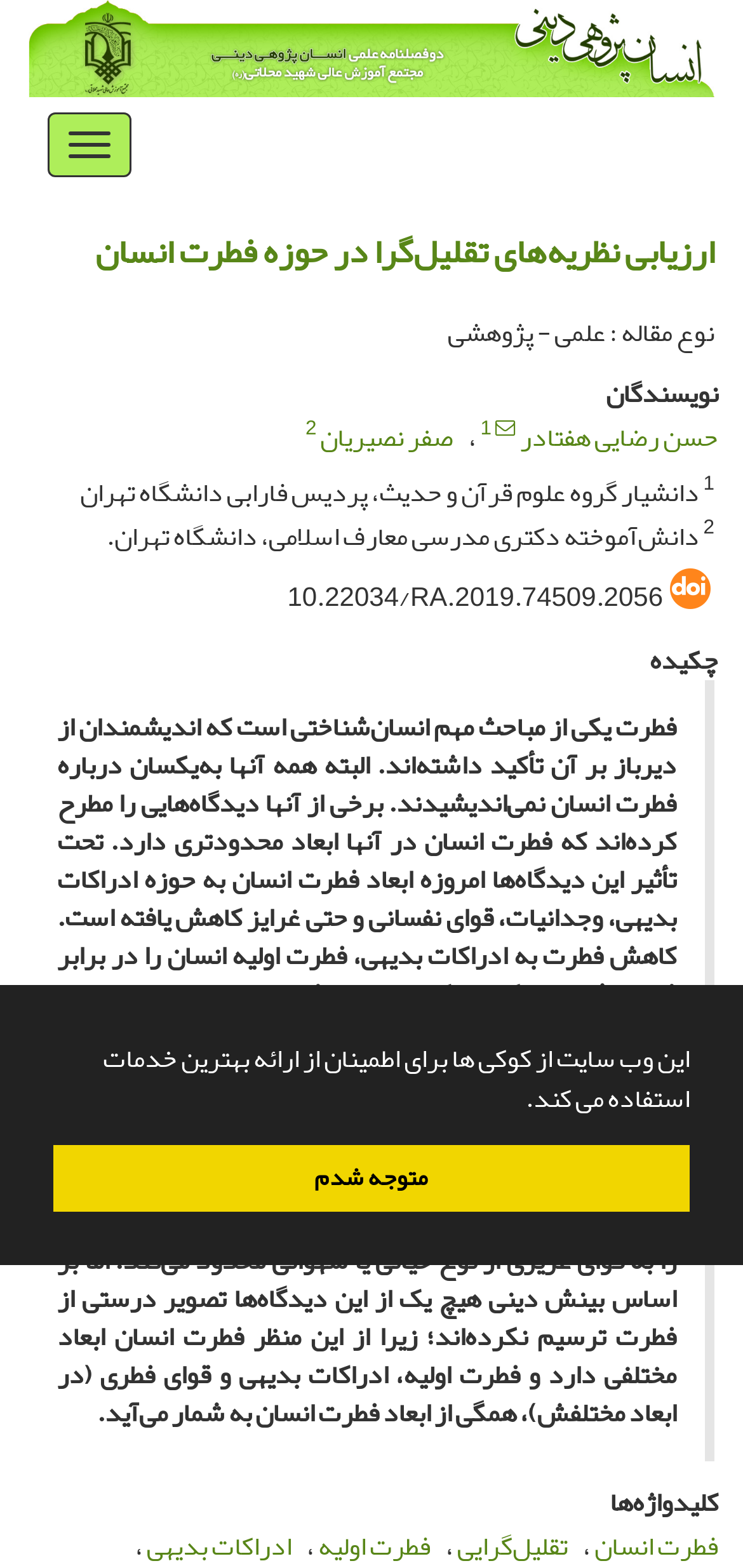Refer to the image and provide an in-depth answer to the question:
What is the type of article?

I inferred this answer by looking at the text 'نوع مقاله : علمی - پژوهشی' which translates to 'Article type: Scientific-research'.